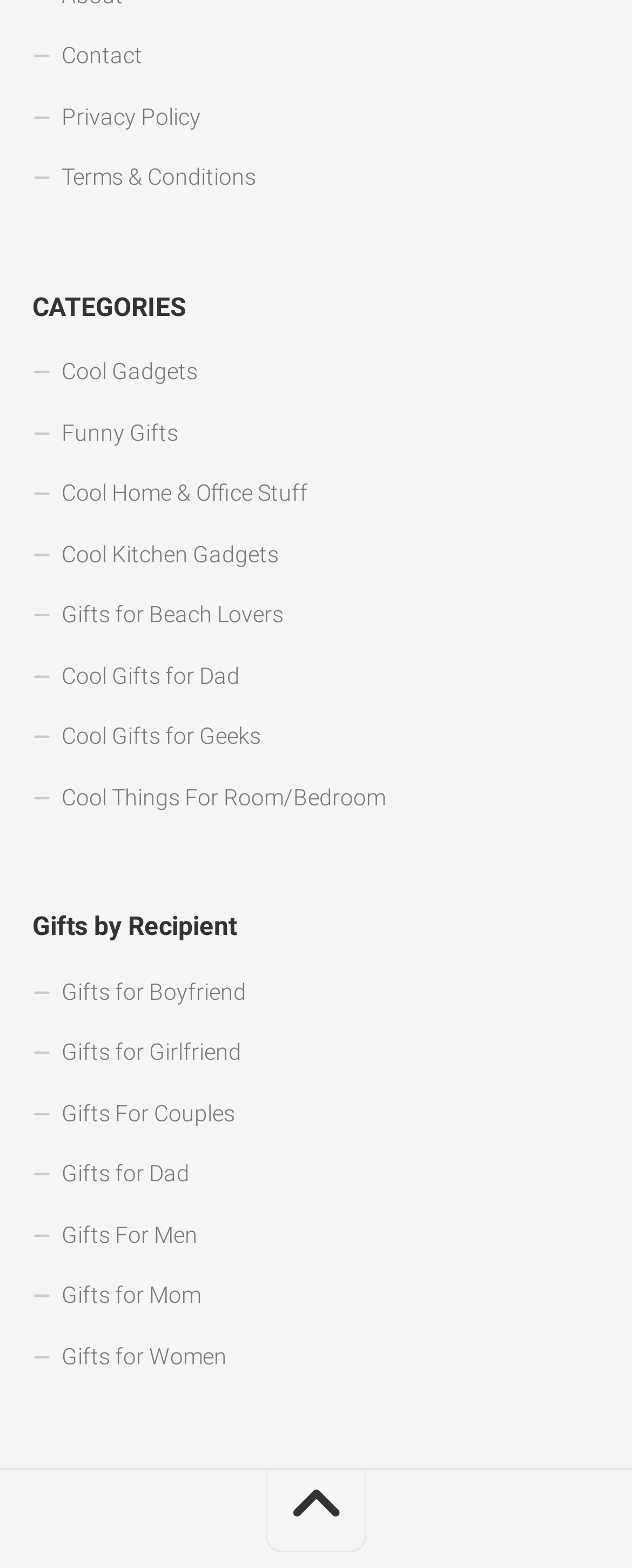Calculate the bounding box coordinates for the UI element based on the following description: "Cool Gadgets". Ensure the coordinates are four float numbers between 0 and 1, i.e., [left, top, right, bottom].

[0.051, 0.218, 0.949, 0.257]